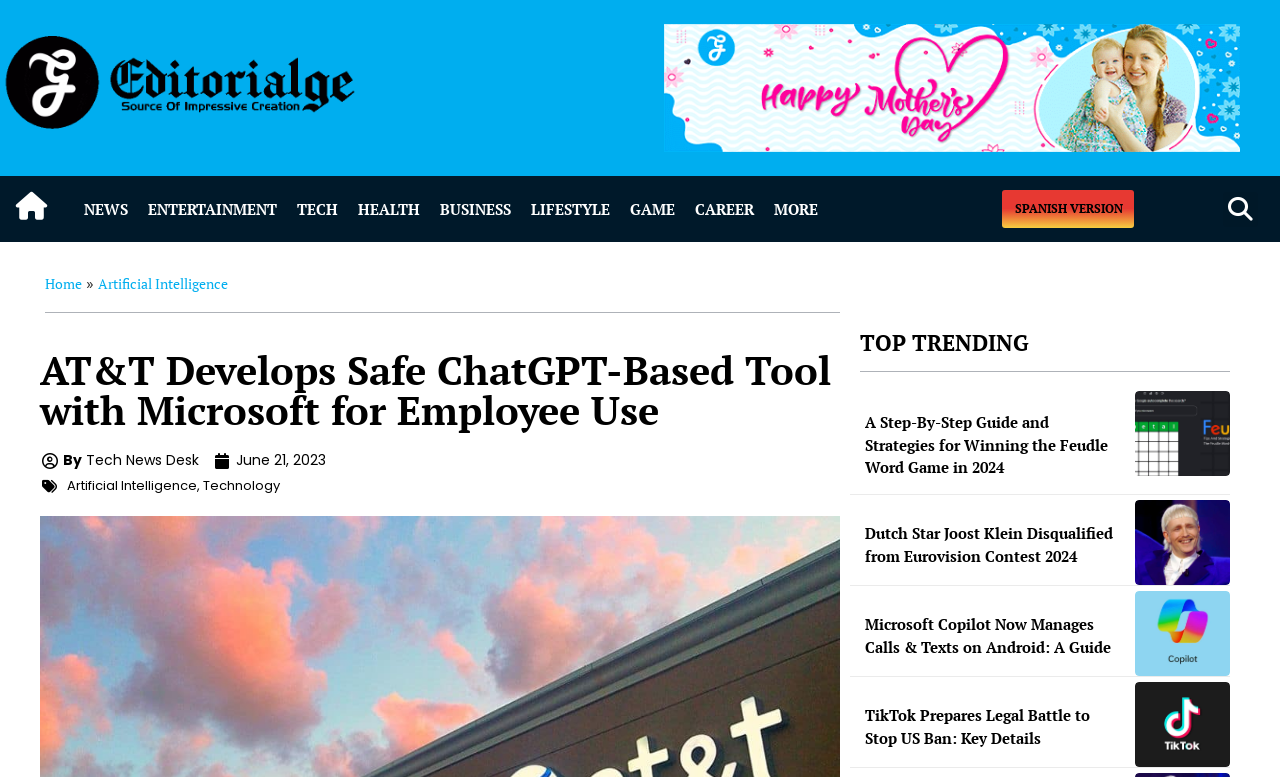Based on the element description "By Tech News Desk", predict the bounding box coordinates of the UI element.

[0.033, 0.58, 0.155, 0.607]